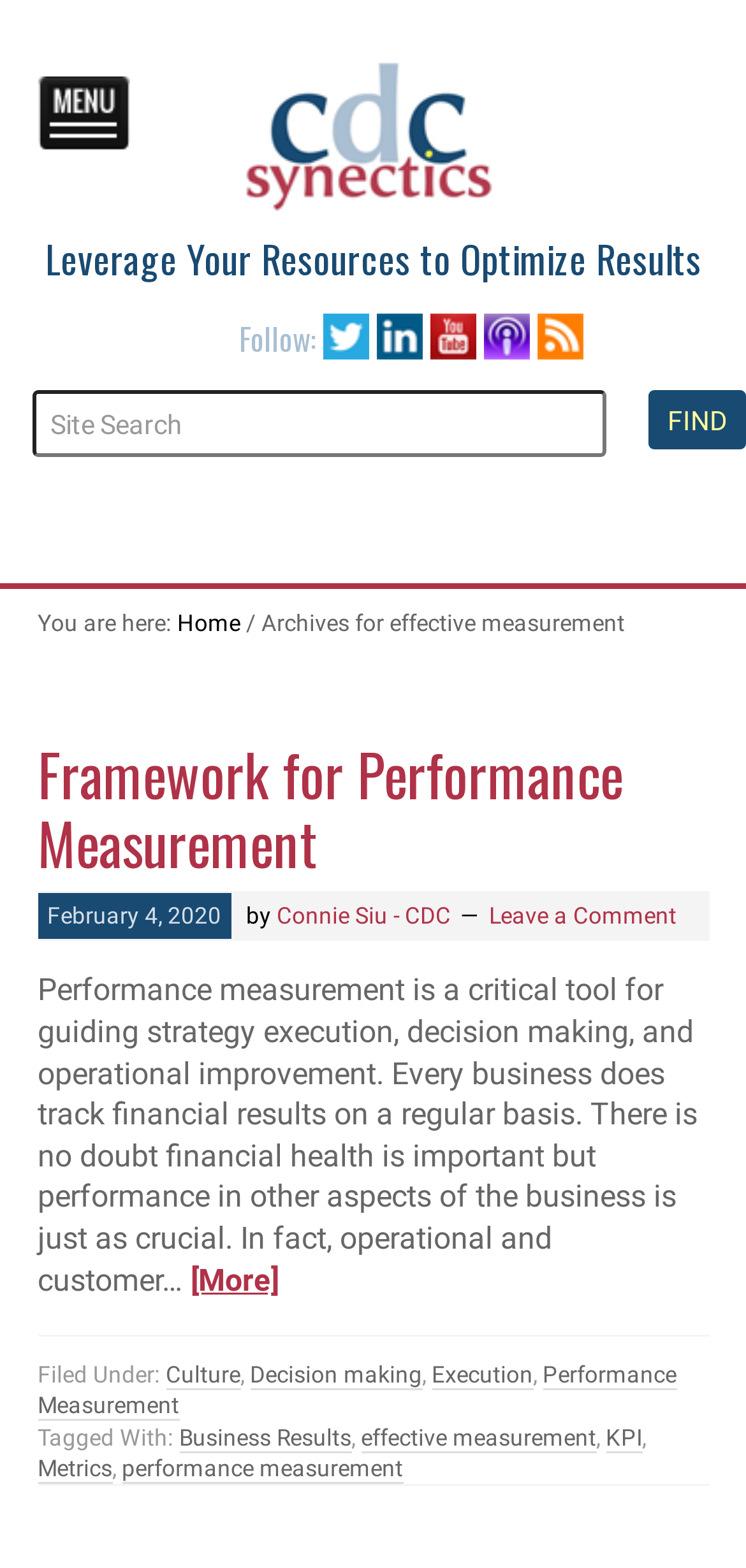Based on the element description, predict the bounding box coordinates (top-left x, top-left y, bottom-right x, bottom-right y) for the UI element in the screenshot: value="FIND"

[0.869, 0.249, 1.0, 0.287]